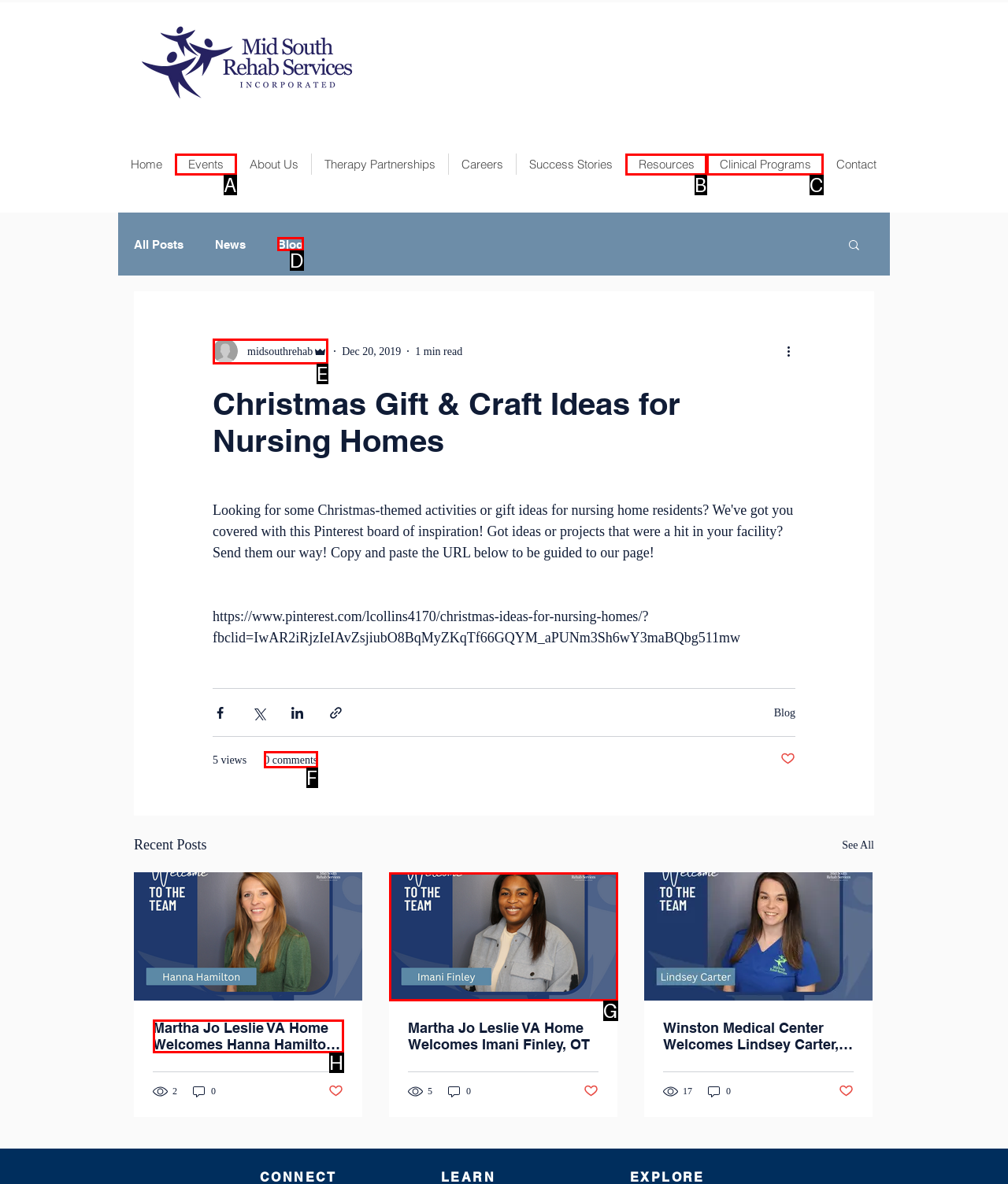Using the description: midsouthrehab
Identify the letter of the corresponding UI element from the choices available.

E